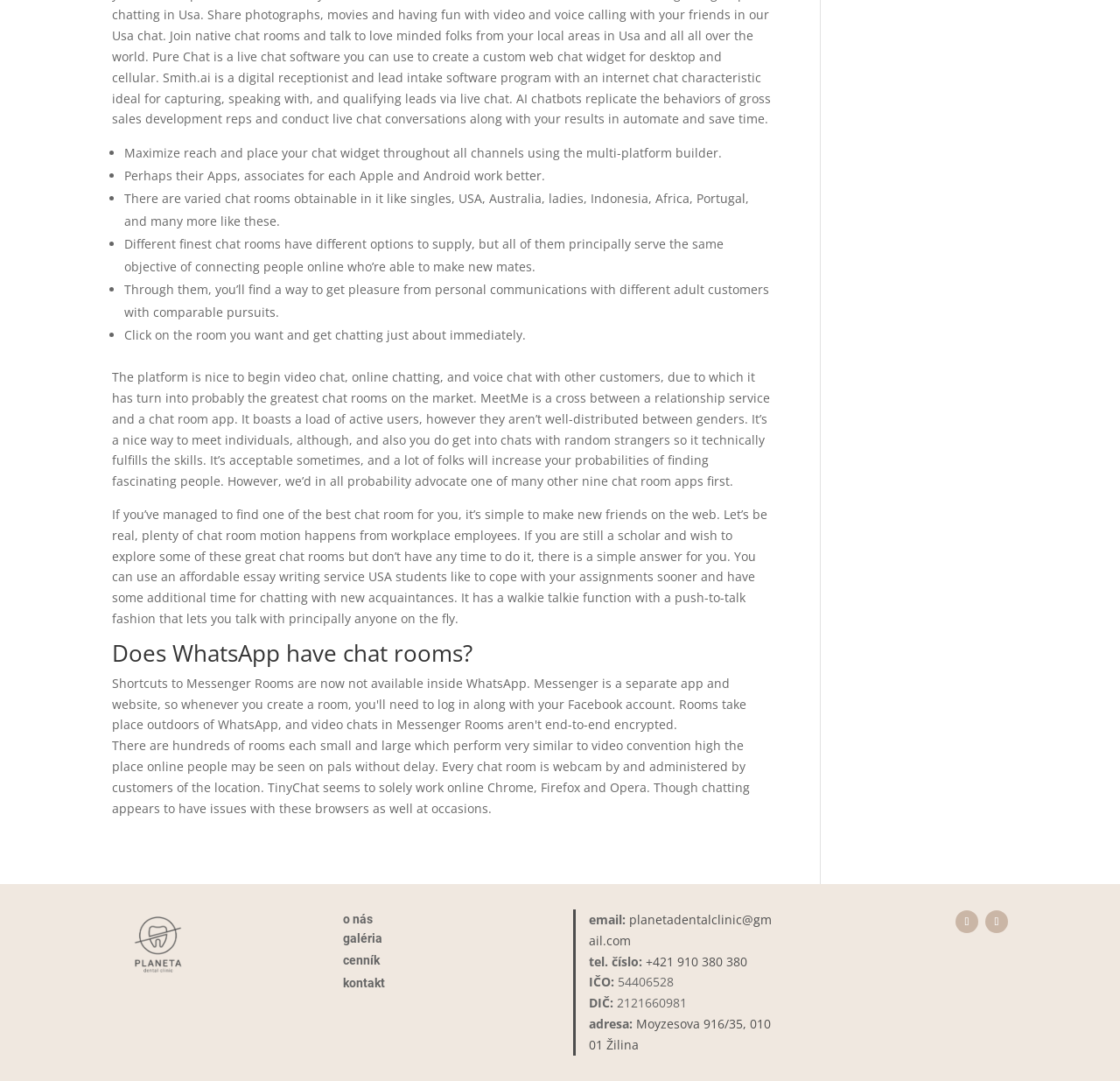Examine the image carefully and respond to the question with a detailed answer: 
What is the contact email address of the platform?

The contact information section of the webpage lists the email address as planetadentalclinic@gmail.com, which can be used to reach out to the platform's administrators or support team.